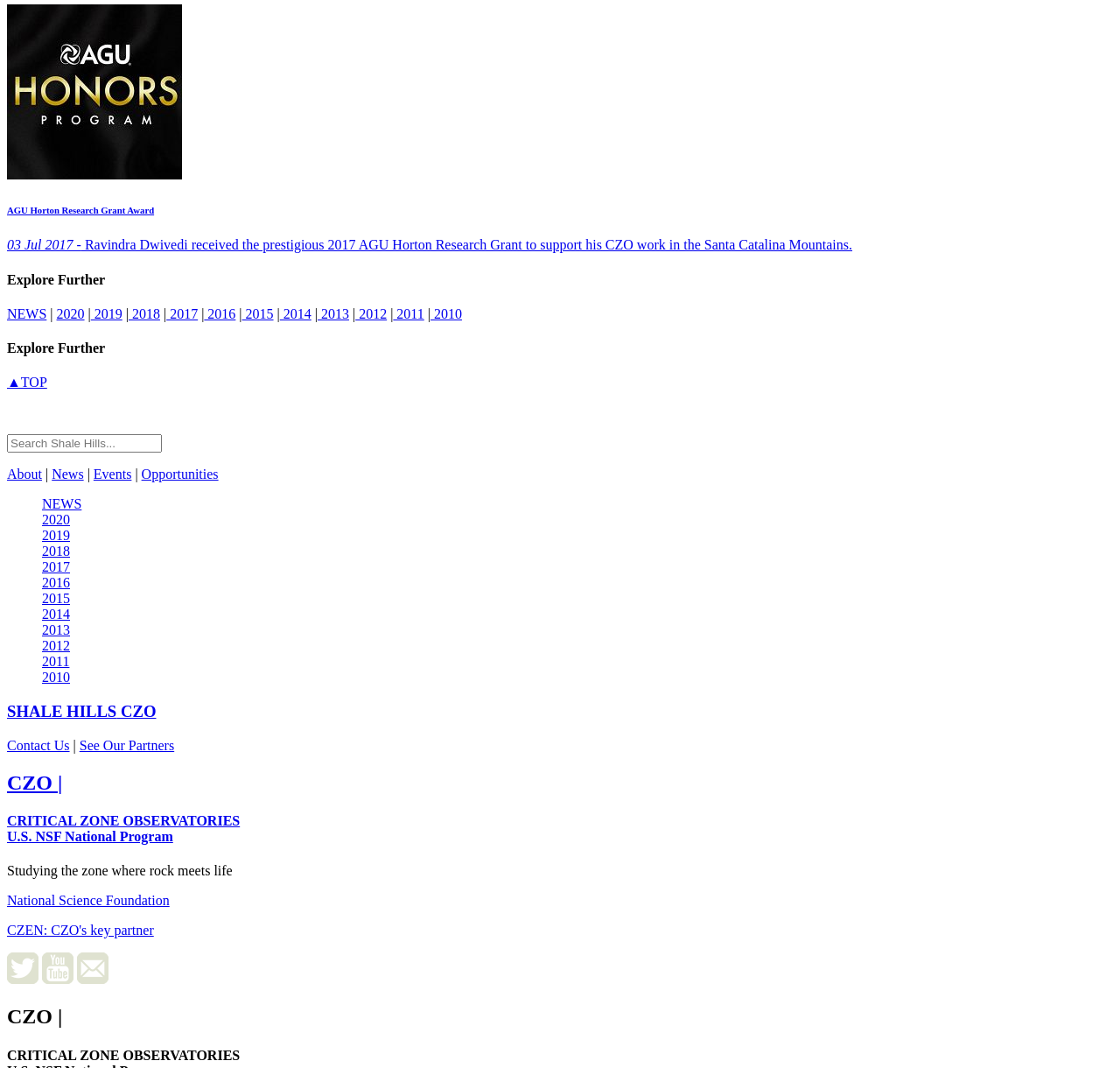How many years are listed in the 'Explore Further' section?
Provide a detailed answer to the question, using the image to inform your response.

The 'Explore Further' section has links to years from 2010 to 2020, which are 11 years in total.